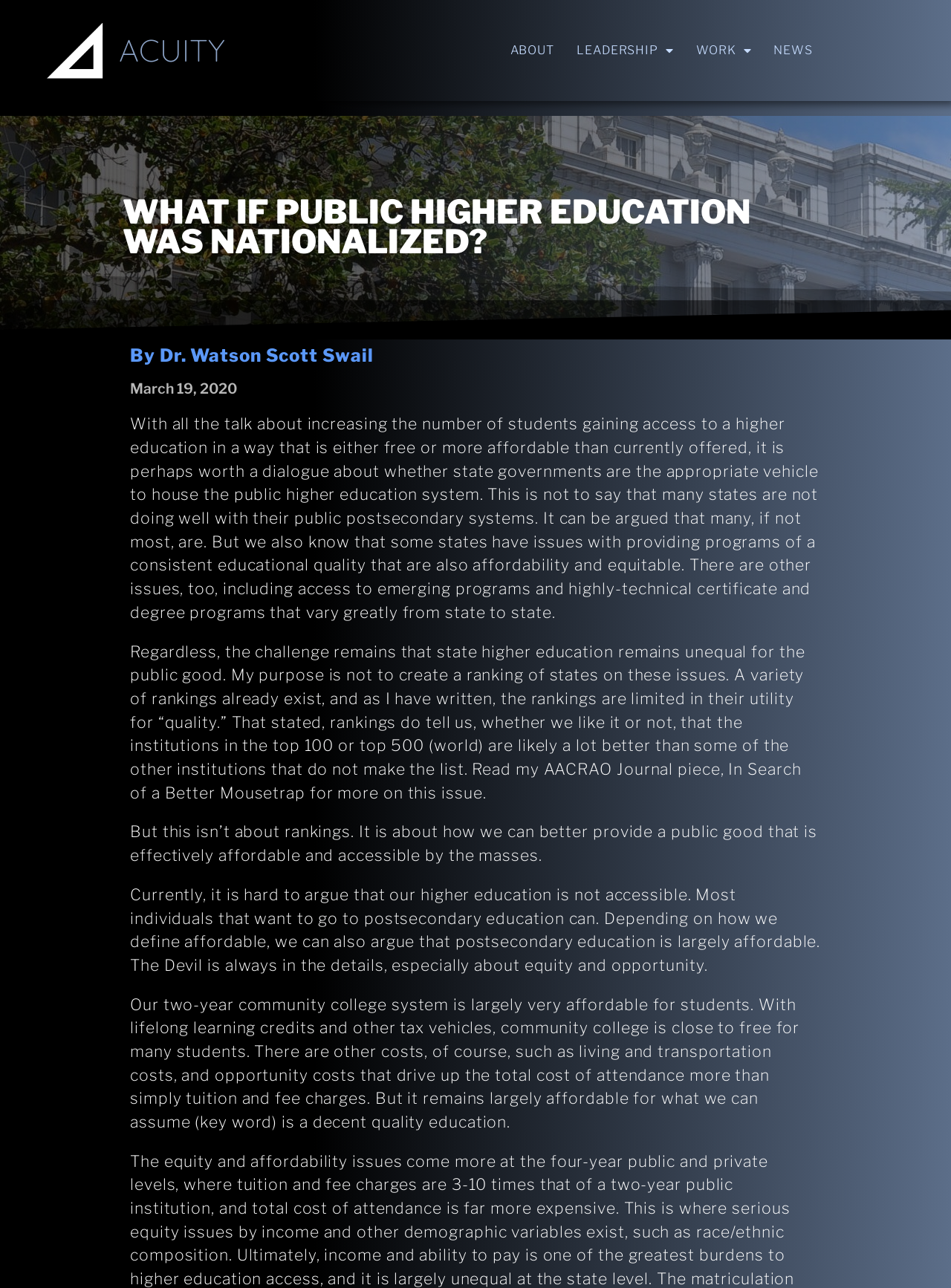Answer the following inquiry with a single word or phrase:
What is the purpose of the article?

To discuss nationalizing public higher education